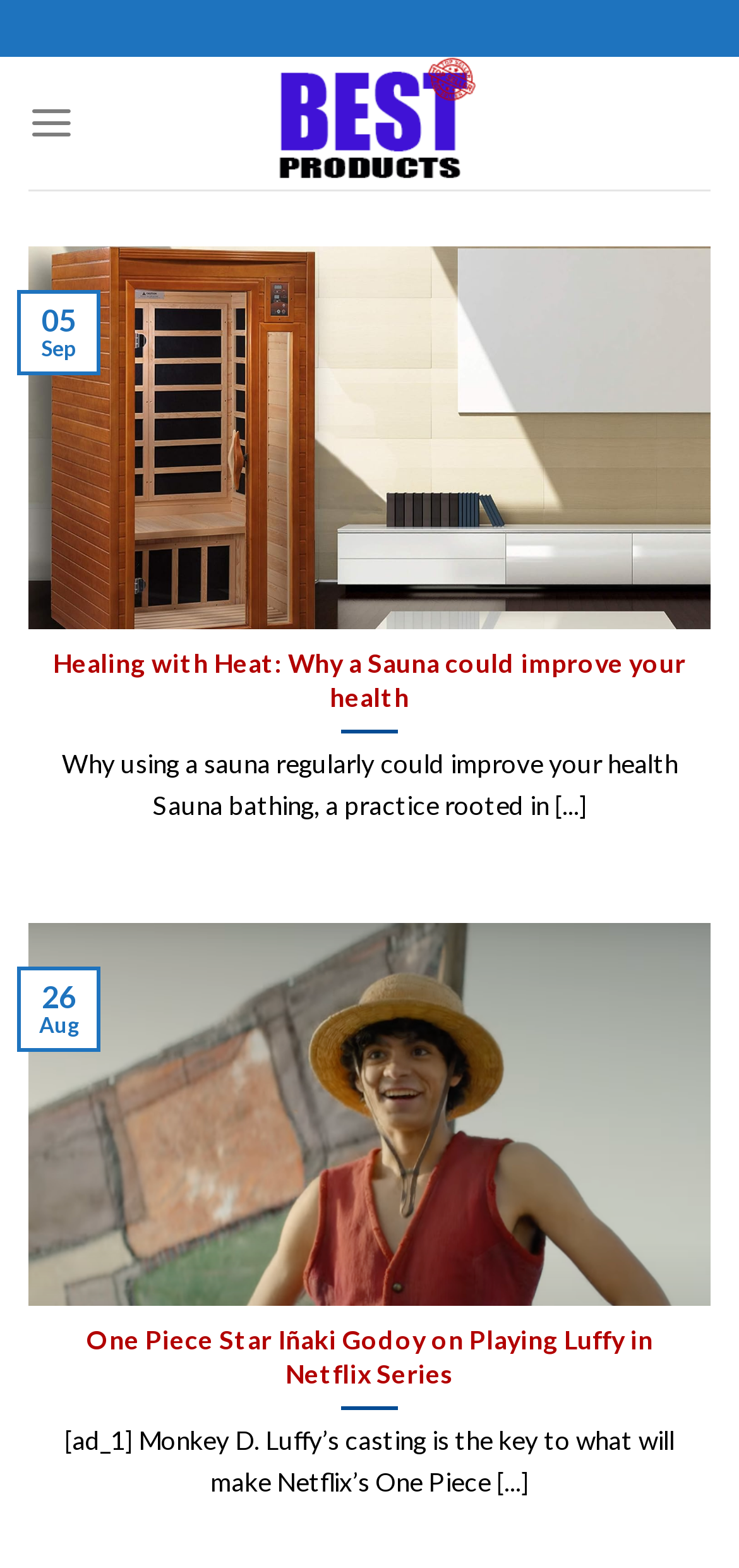How many articles are listed on the webpage?
Refer to the image and respond with a one-word or short-phrase answer.

2